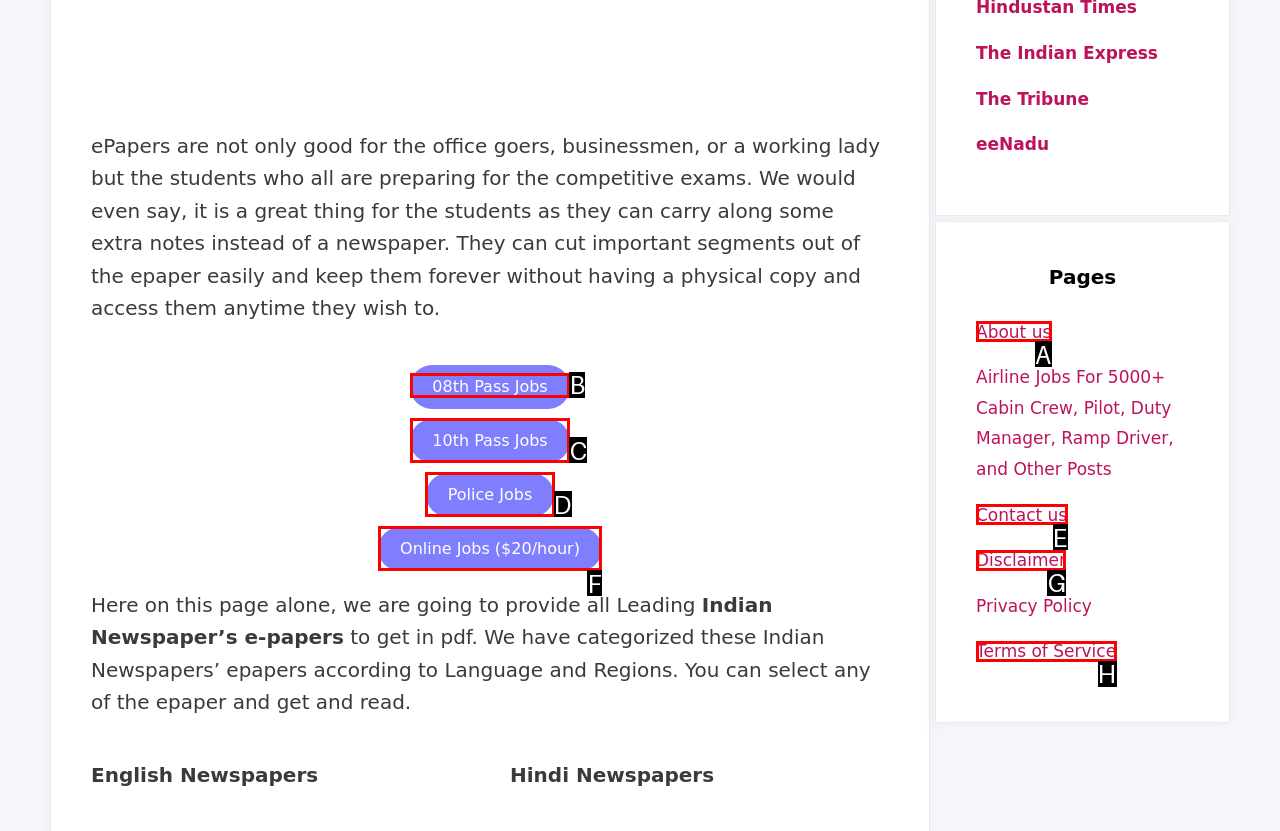Point out the specific HTML element to click to complete this task: Click on 08th Pass Jobs Reply with the letter of the chosen option.

B